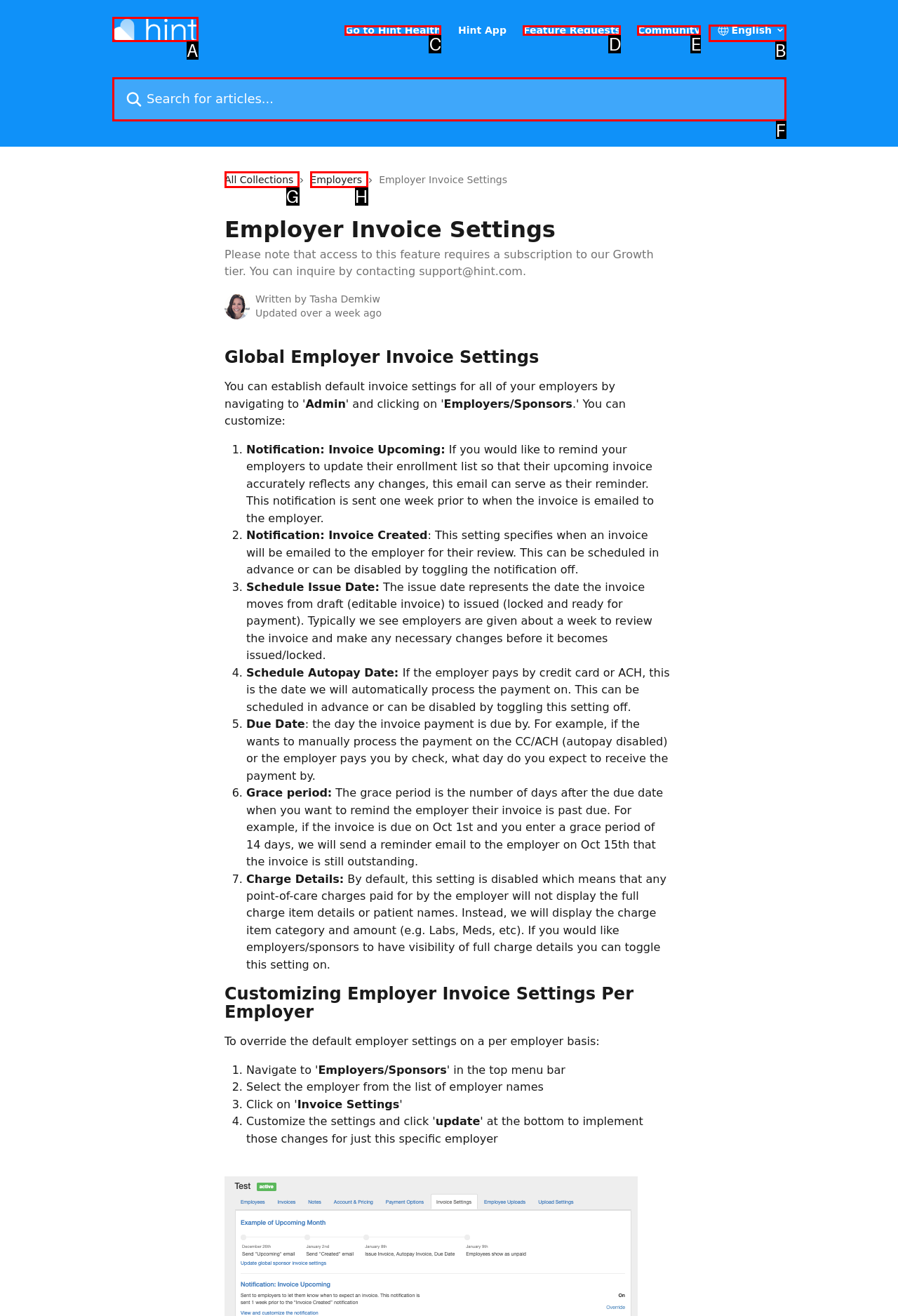Match the element description: All Collections to the correct HTML element. Answer with the letter of the selected option.

G